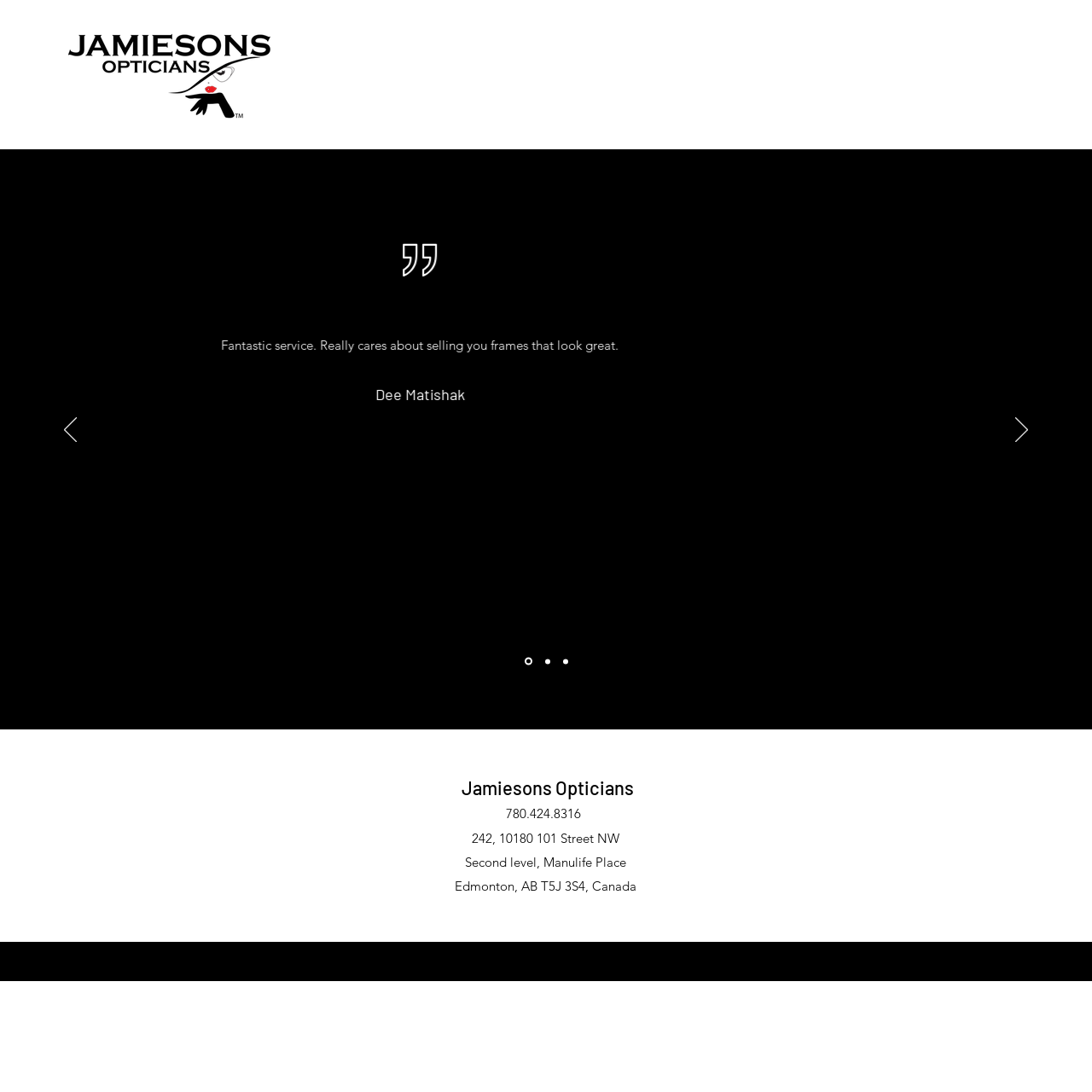Please determine the bounding box coordinates for the element that should be clicked to follow these instructions: "Visit Jamiesons Opticians on Google Places".

[0.875, 0.145, 0.891, 0.16]